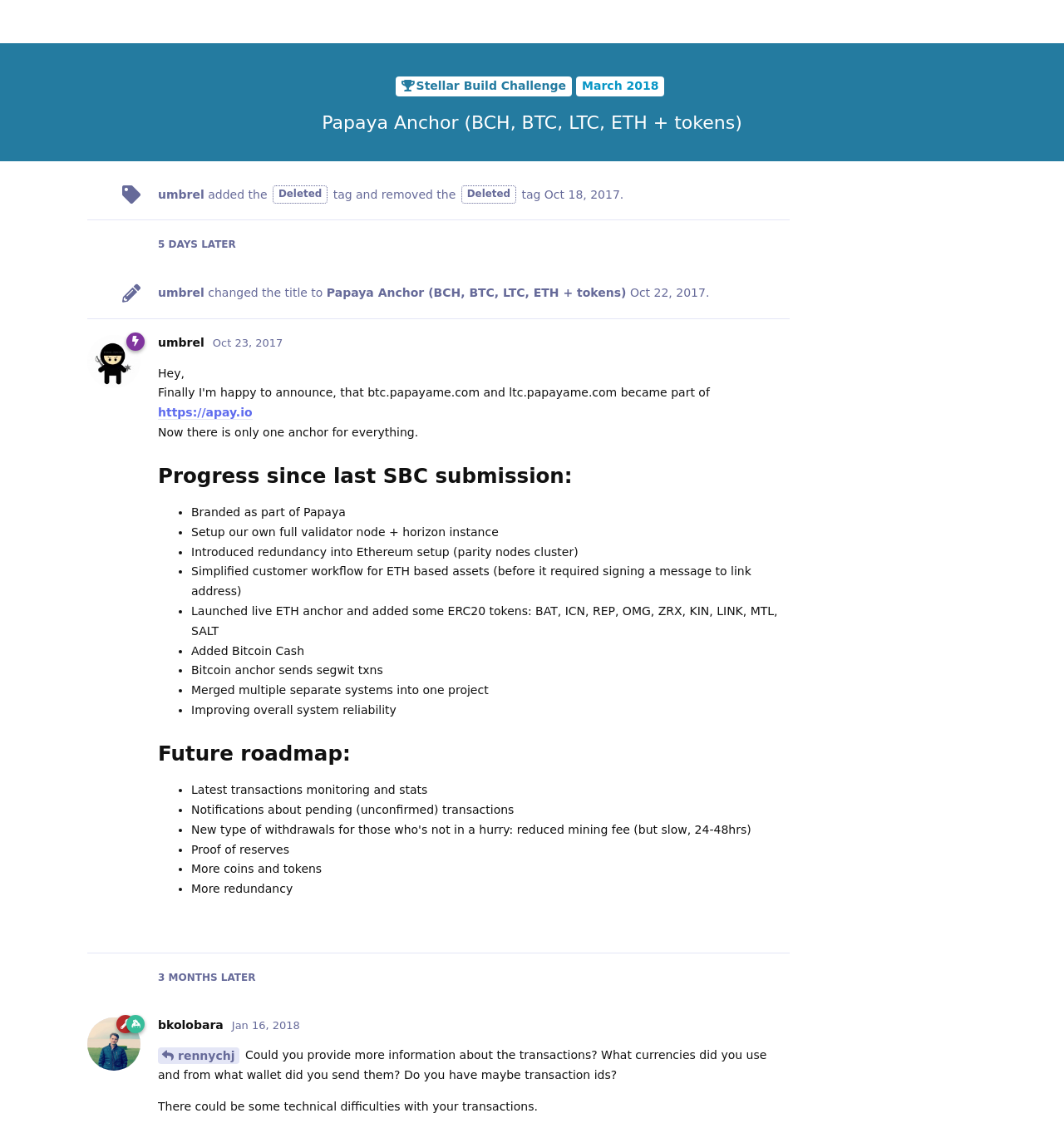Identify the bounding box coordinates for the UI element described as: "Log In to Reply".

[0.801, 0.062, 0.918, 0.088]